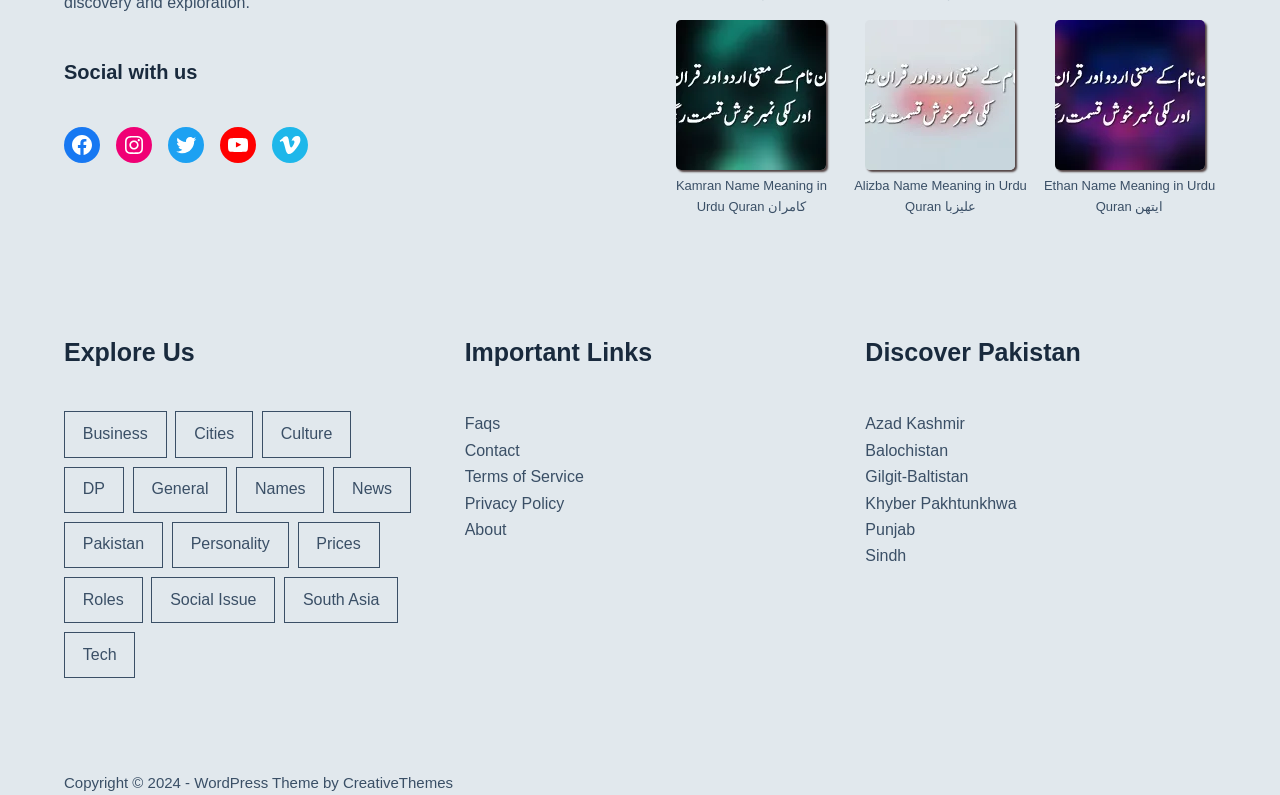Based on the element description Social Issue, identify the bounding box of the UI element in the given webpage screenshot. The coordinates should be in the format (top-left x, top-left y, bottom-right x, bottom-right y) and must be between 0 and 1.

[0.118, 0.725, 0.215, 0.783]